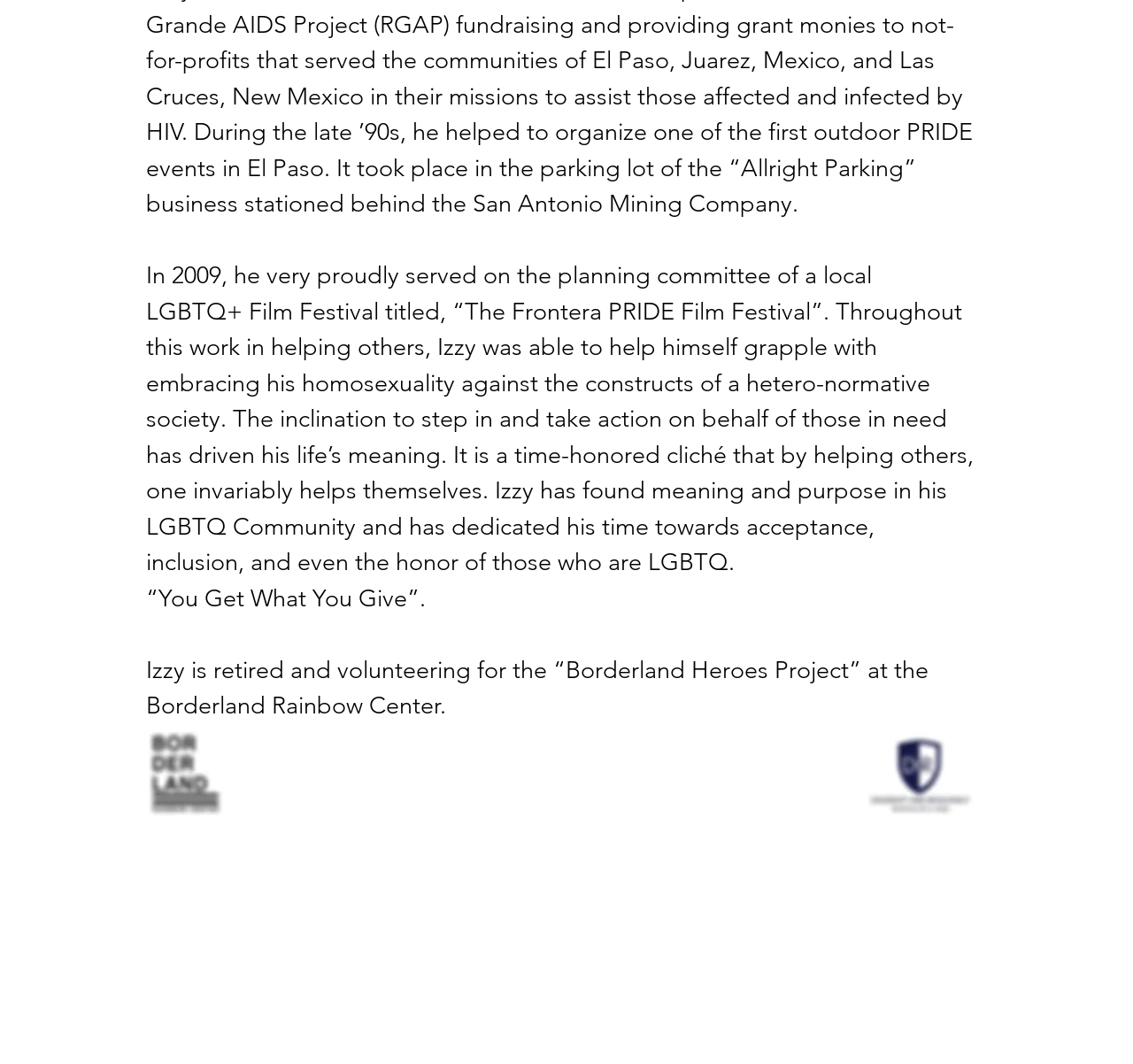How many social media links are present? Analyze the screenshot and reply with just one word or a short phrase.

2